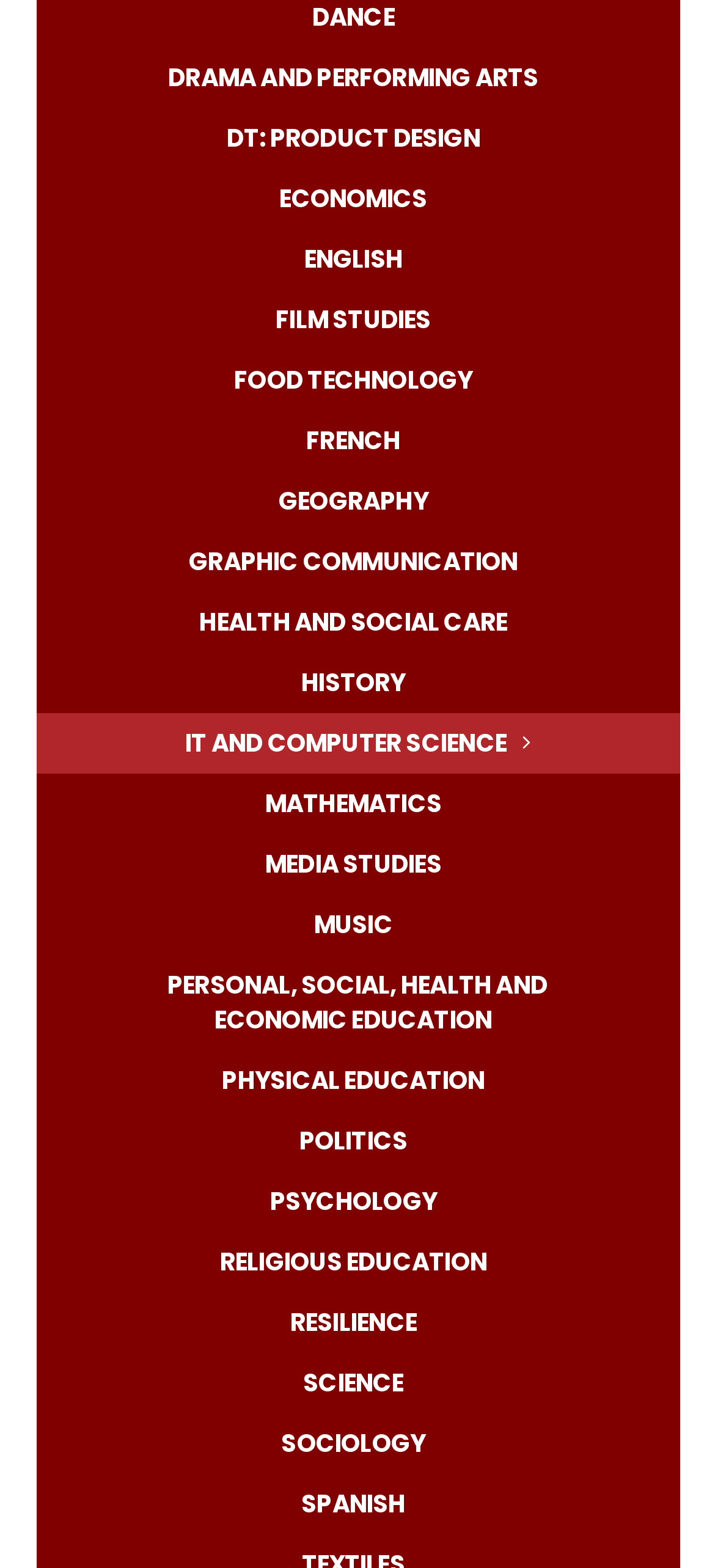Please provide a brief answer to the following inquiry using a single word or phrase:
How many subjects are listed?

30